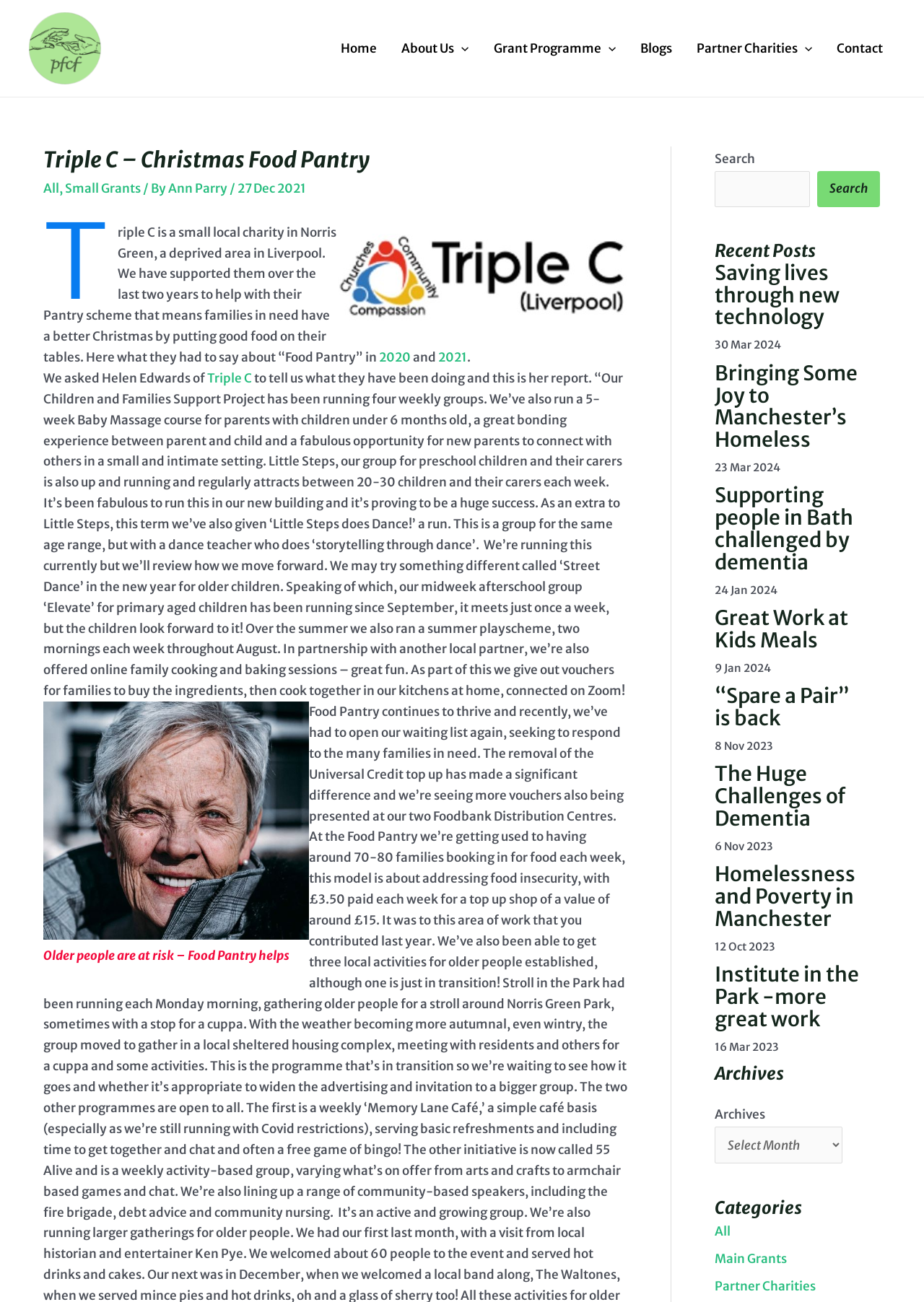What is the name of the online family cooking and baking sessions?
Please answer the question with a detailed and comprehensive explanation.

The webpage does not mention a specific name for the online family cooking and baking sessions, but it mentions that they are offered in partnership with another local partner.